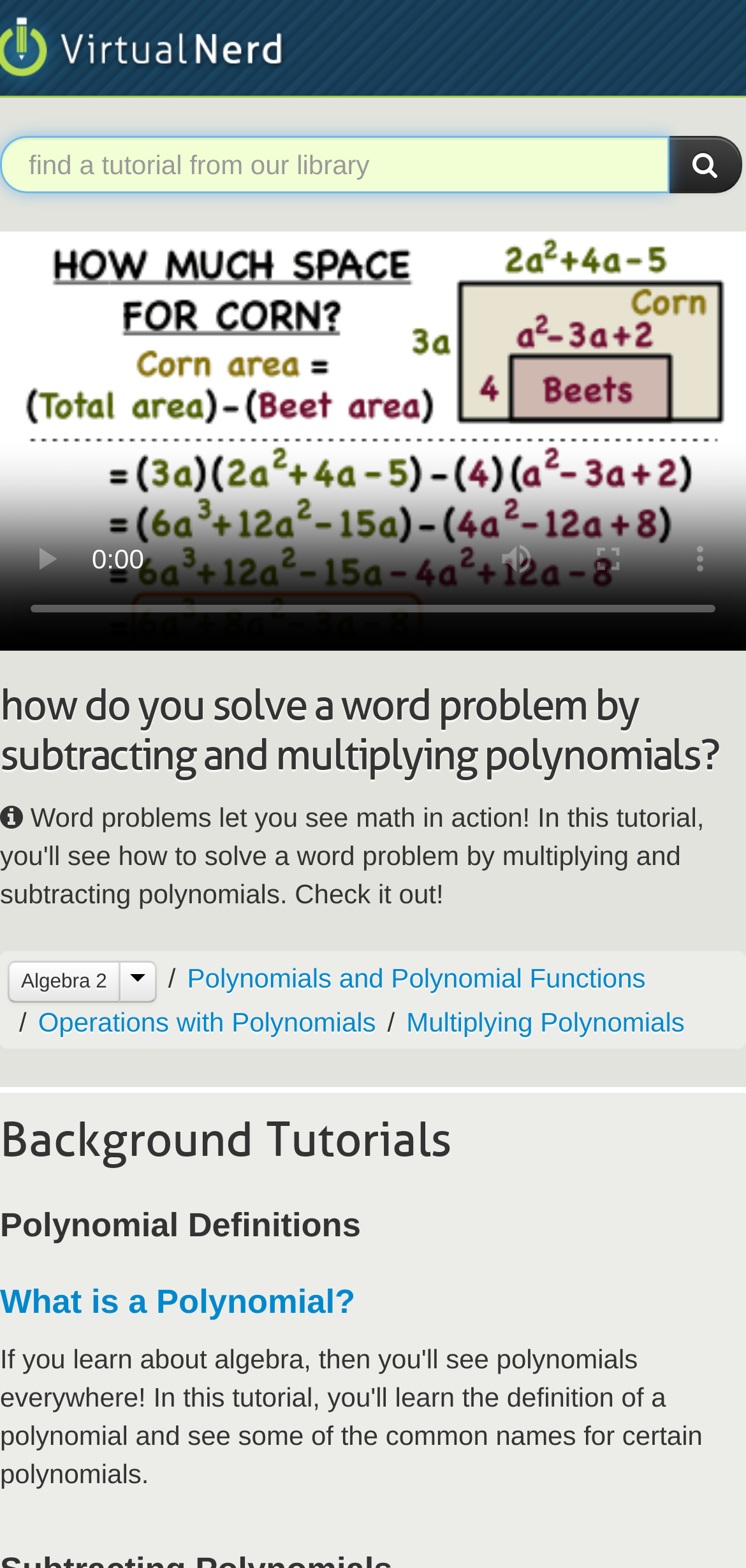Analyze the image and give a detailed response to the question:
What is the purpose of the slider?

I identified the slider as a video time scrubber by looking at its description 'video time scrubber' and its orientation as horizontal, which is typical for video scrubbers.